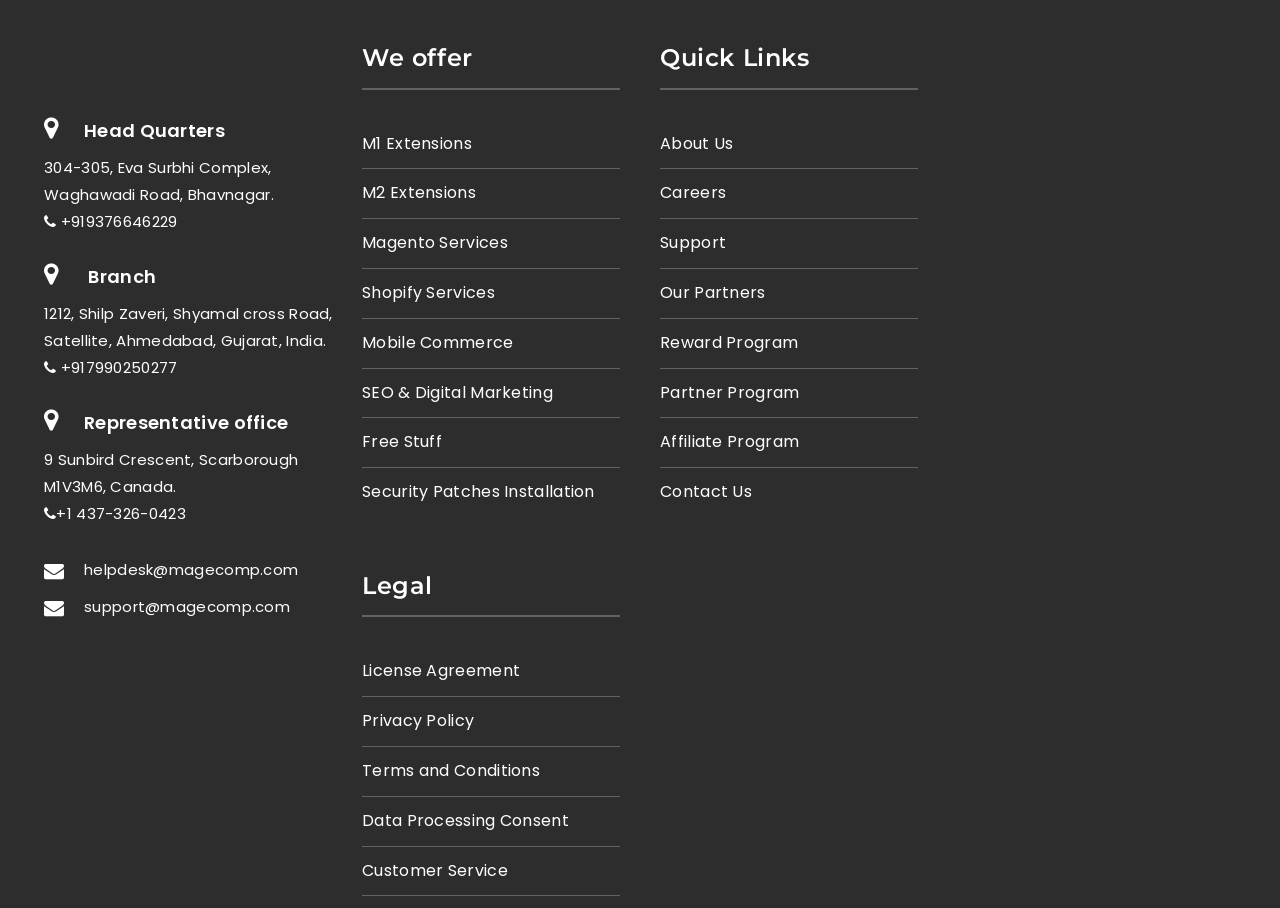Please identify the bounding box coordinates of the element that needs to be clicked to perform the following instruction: "Check the 'Trustpilot' certification".

[0.756, 0.254, 0.842, 0.31]